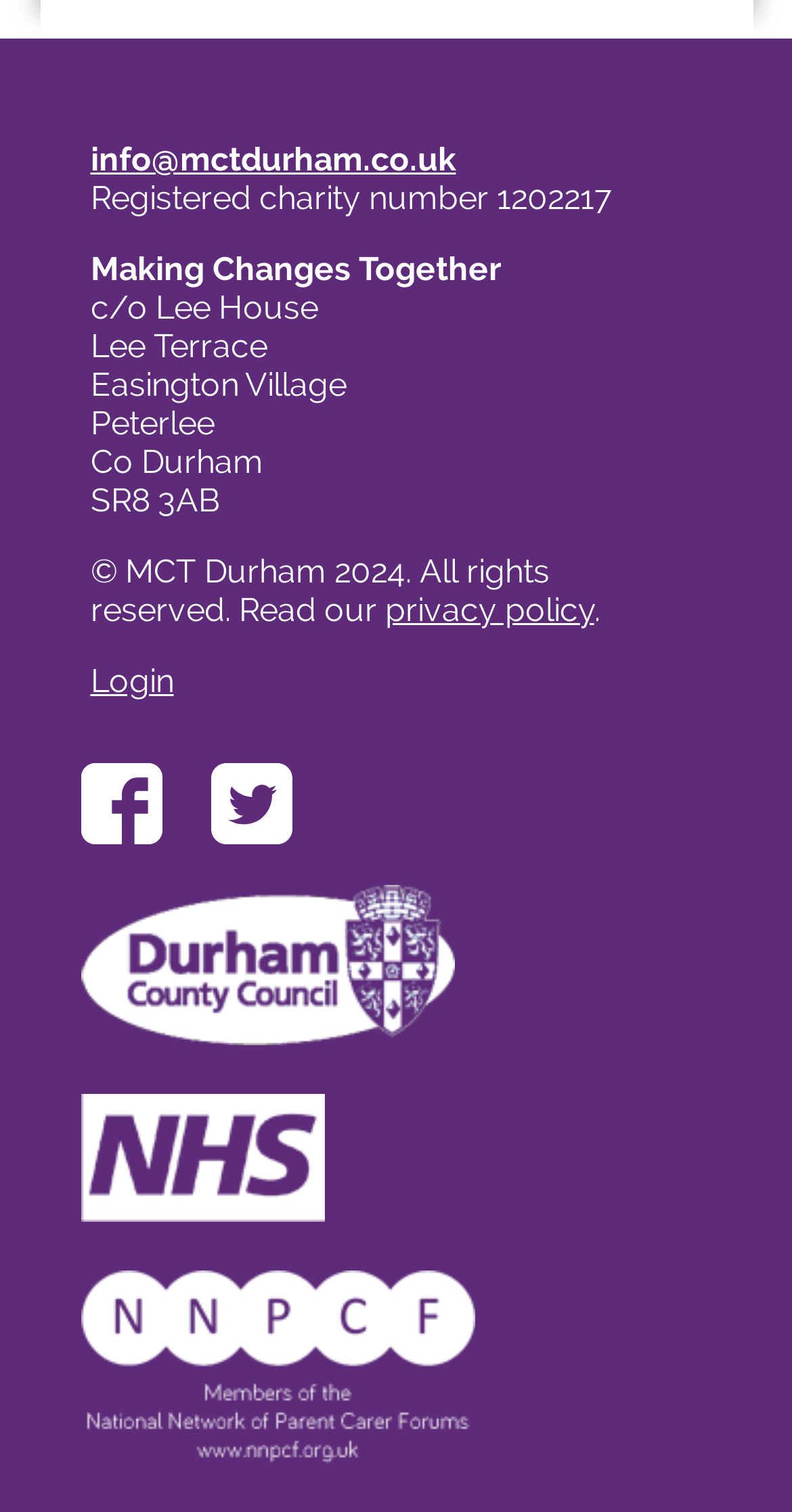How many logos are displayed at the bottom of the webpage?
Answer the question in a detailed and comprehensive manner.

The webpage has three logos displayed at the bottom, which are the Durham County Council logo, the NHS logo, and the NNPCF logo.